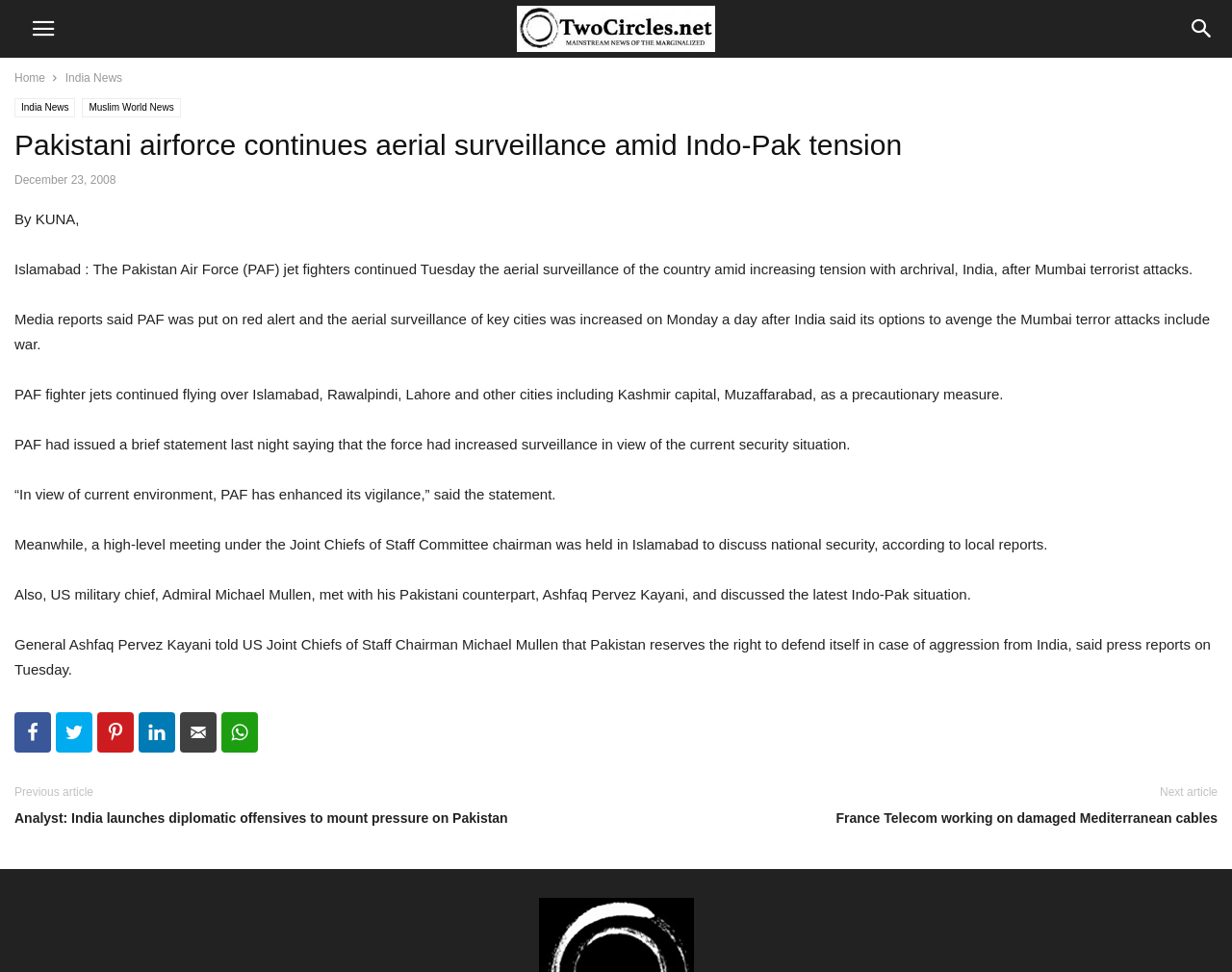What is the current security situation in Pakistan?
Please answer the question as detailed as possible based on the image.

The article mentions that the Pakistan Air Force (PAF) has increased surveillance in view of the current security situation, which is related to the increasing tension with archrival, India, after Mumbai terrorist attacks.